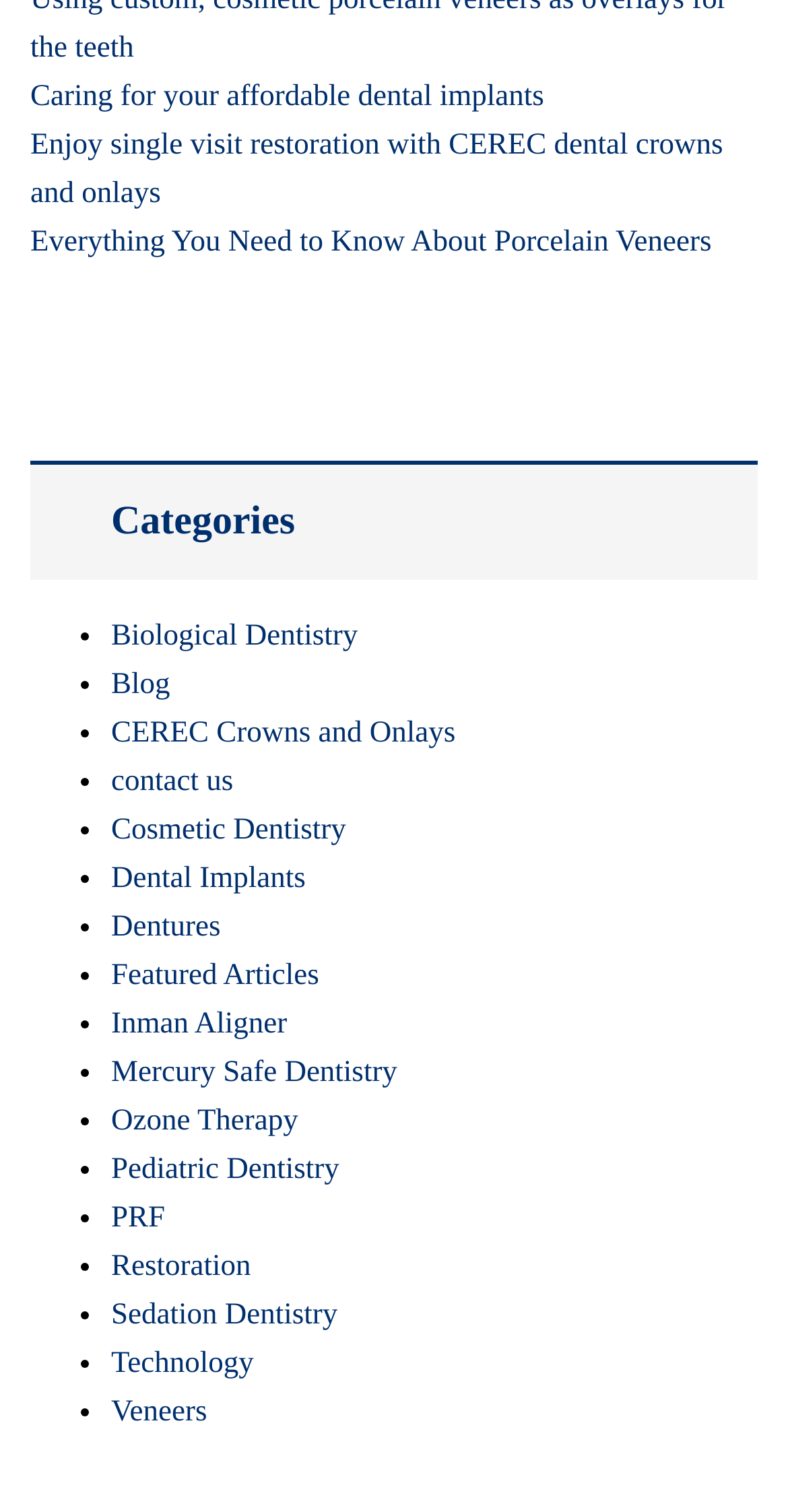Find the bounding box coordinates for the area that must be clicked to perform this action: "Read about Caring for your affordable dental implants".

[0.038, 0.048, 0.69, 0.081]